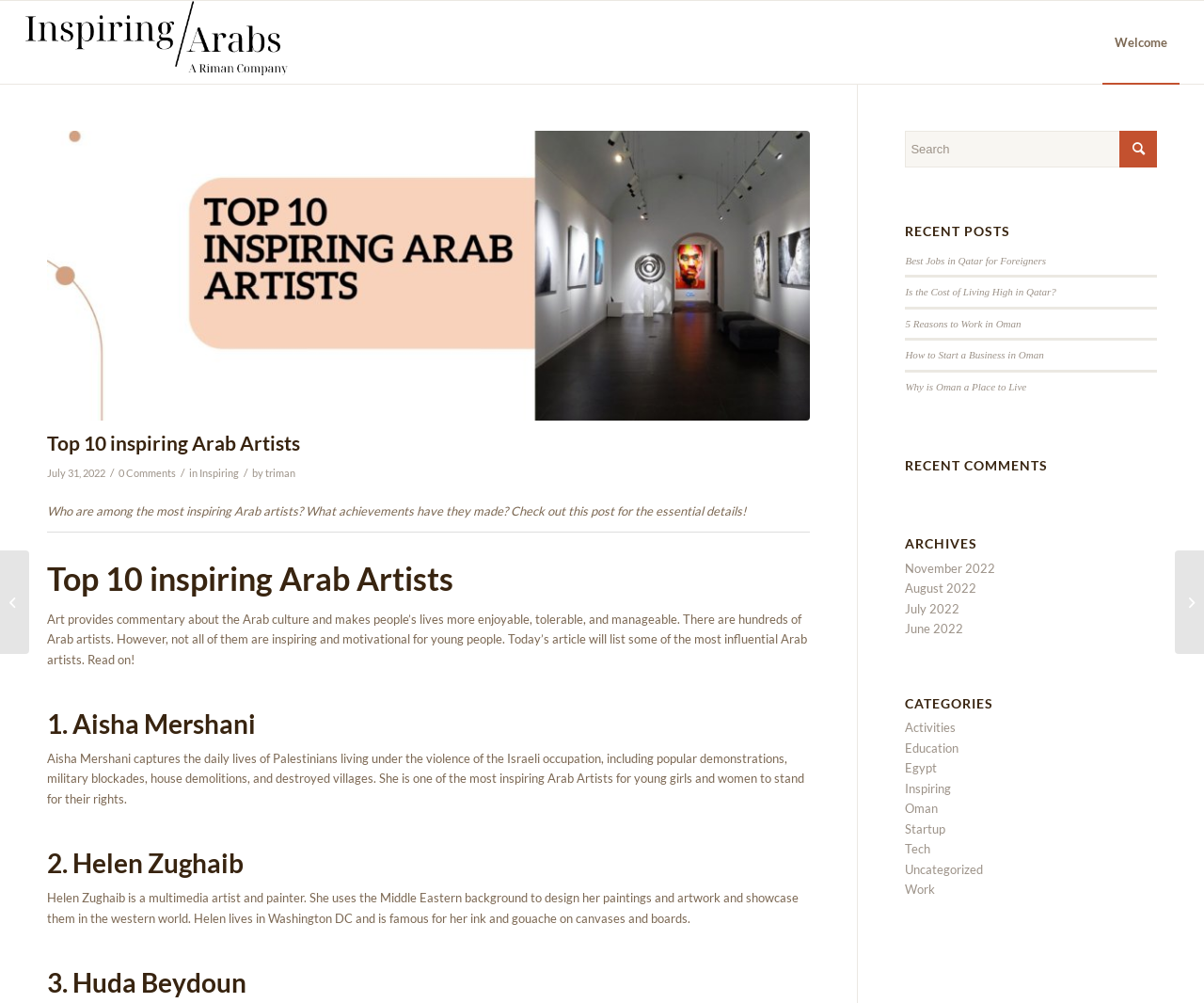Determine the bounding box coordinates for the area that should be clicked to carry out the following instruction: "Search for something".

[0.752, 0.13, 0.961, 0.167]